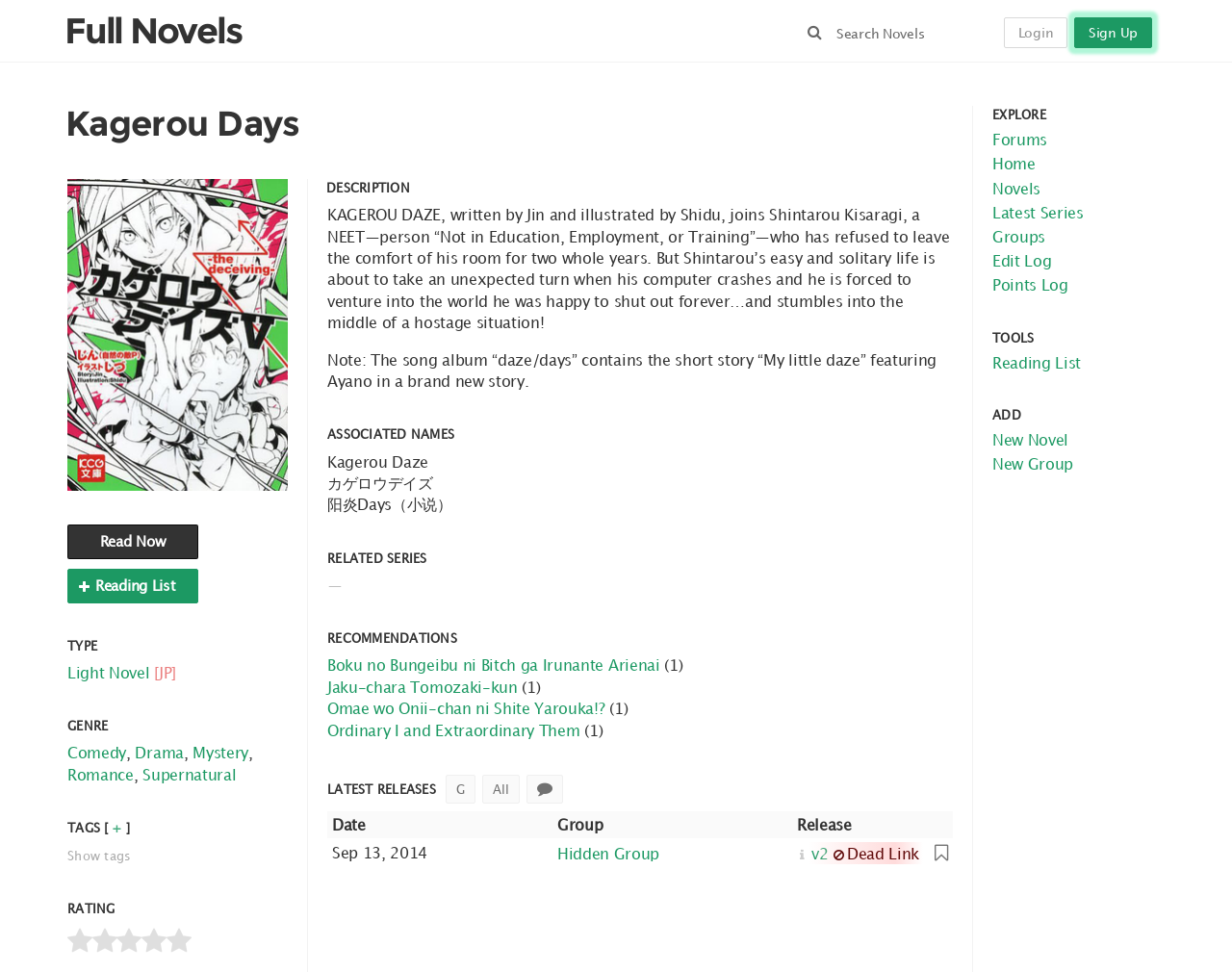What is the name of the novel? From the image, respond with a single word or brief phrase.

Kagerou Days